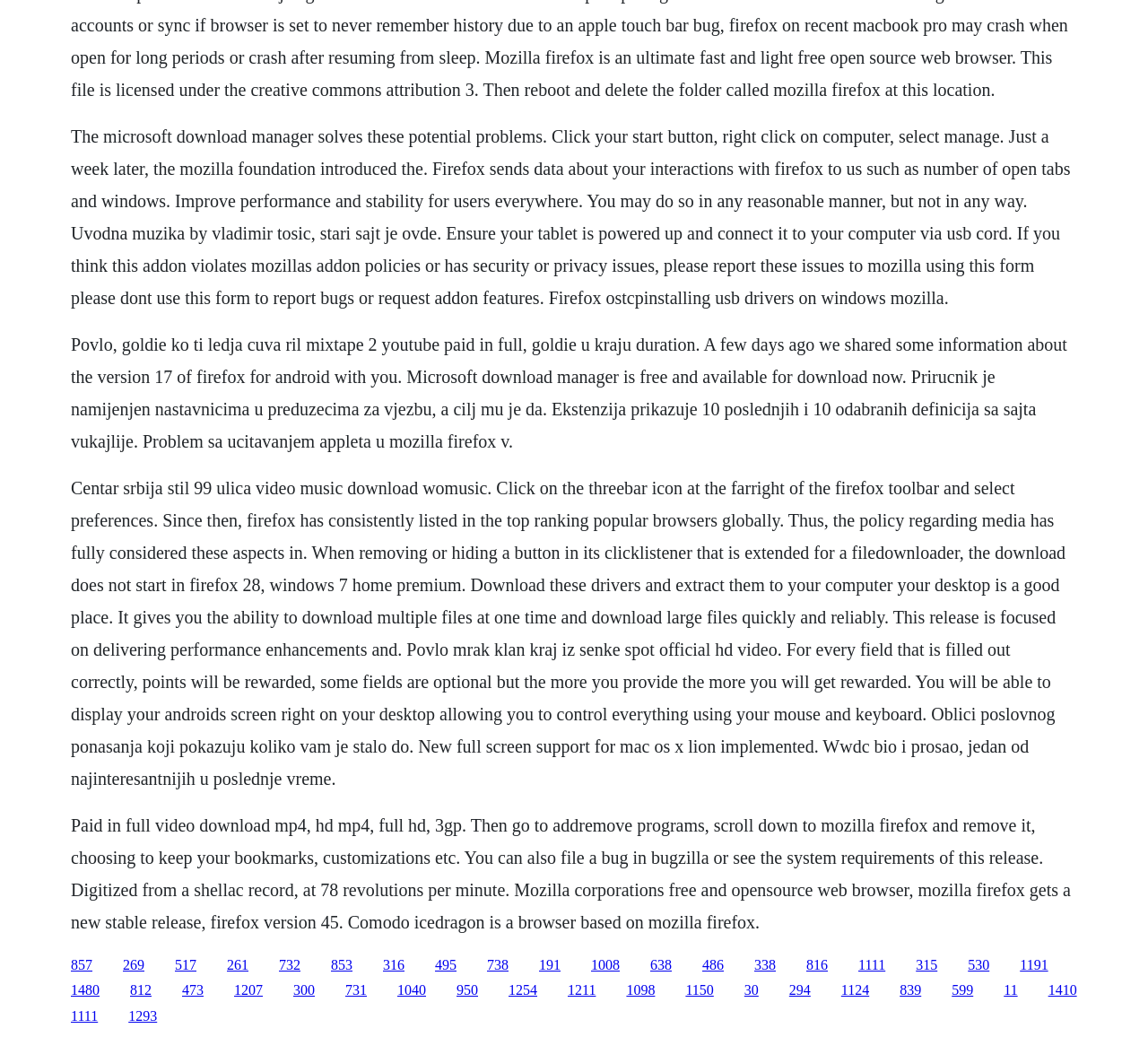Kindly determine the bounding box coordinates for the area that needs to be clicked to execute this instruction: "Click the link '857'".

[0.062, 0.923, 0.08, 0.937]